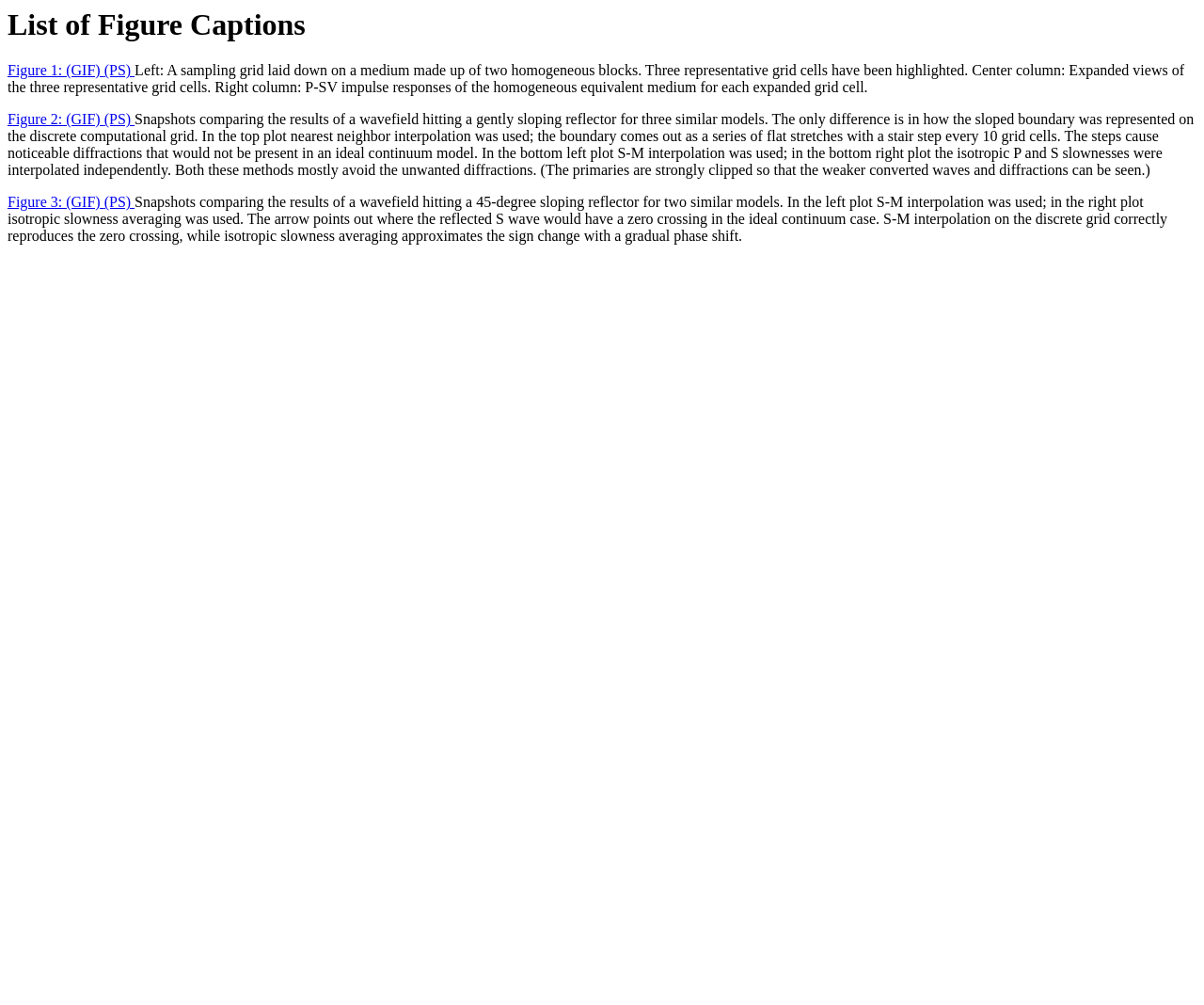Provide the bounding box coordinates of the HTML element described by the text: "(PS)". The coordinates should be in the format [left, top, right, bottom] with values between 0 and 1.

[0.086, 0.062, 0.112, 0.078]